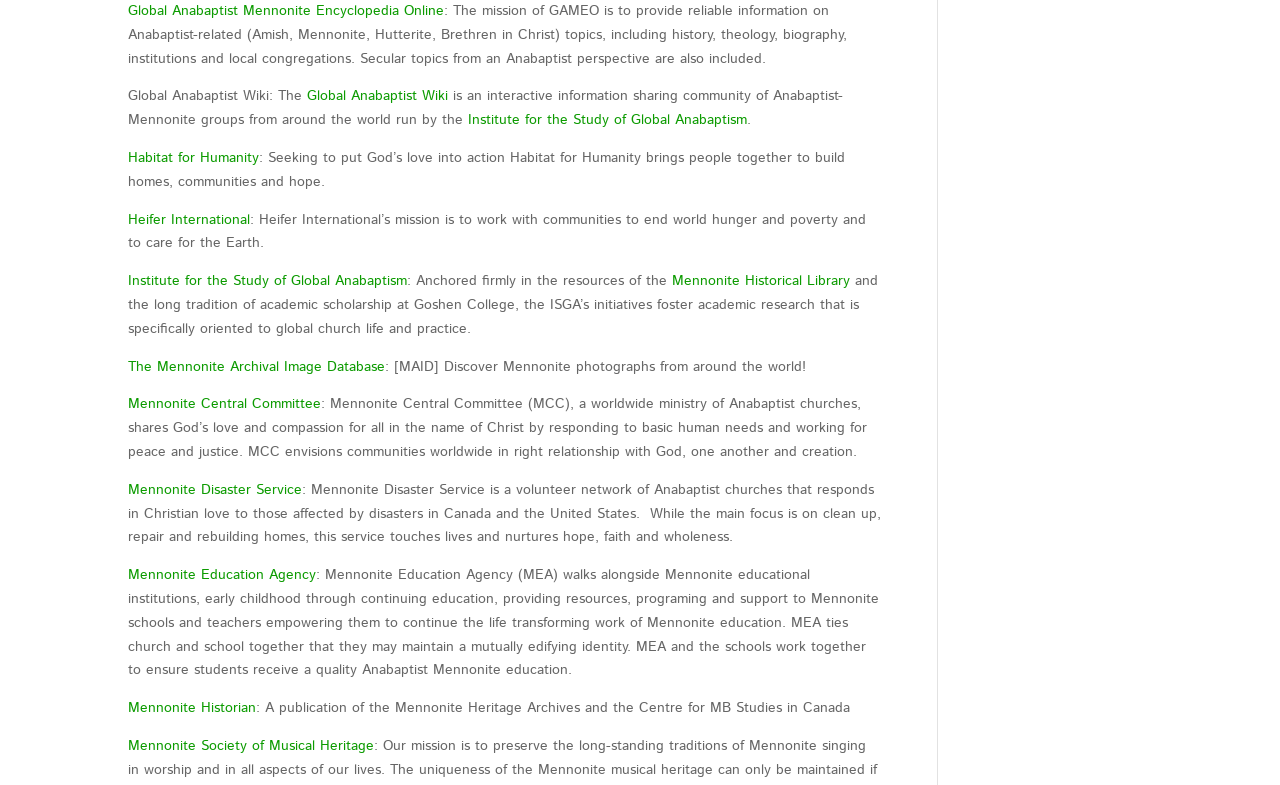Please find the bounding box coordinates (top-left x, top-left y, bottom-right x, bottom-right y) in the screenshot for the UI element described as follows: Heifer International

[0.1, 0.267, 0.195, 0.293]